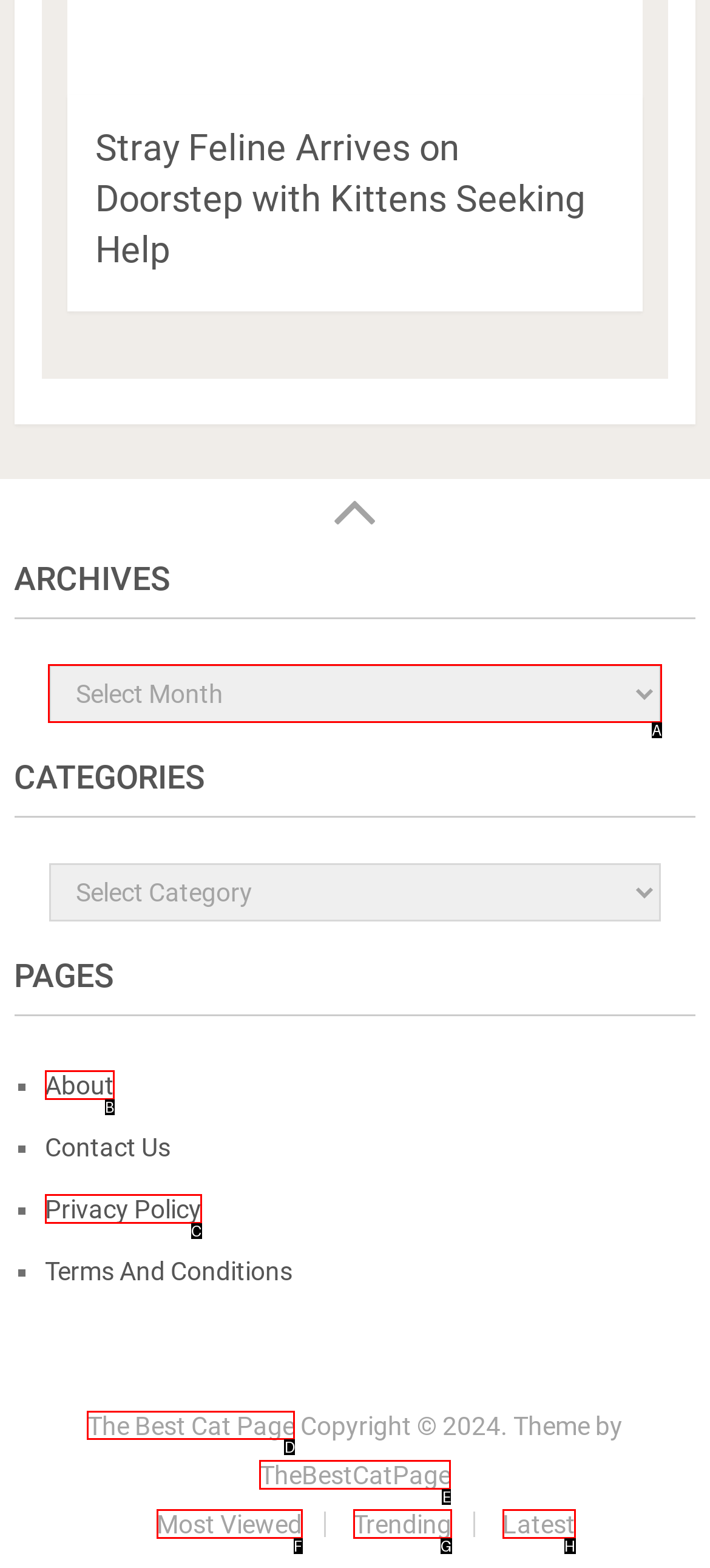Identify the correct UI element to click to achieve the task: visit the best cat page.
Answer with the letter of the appropriate option from the choices given.

D